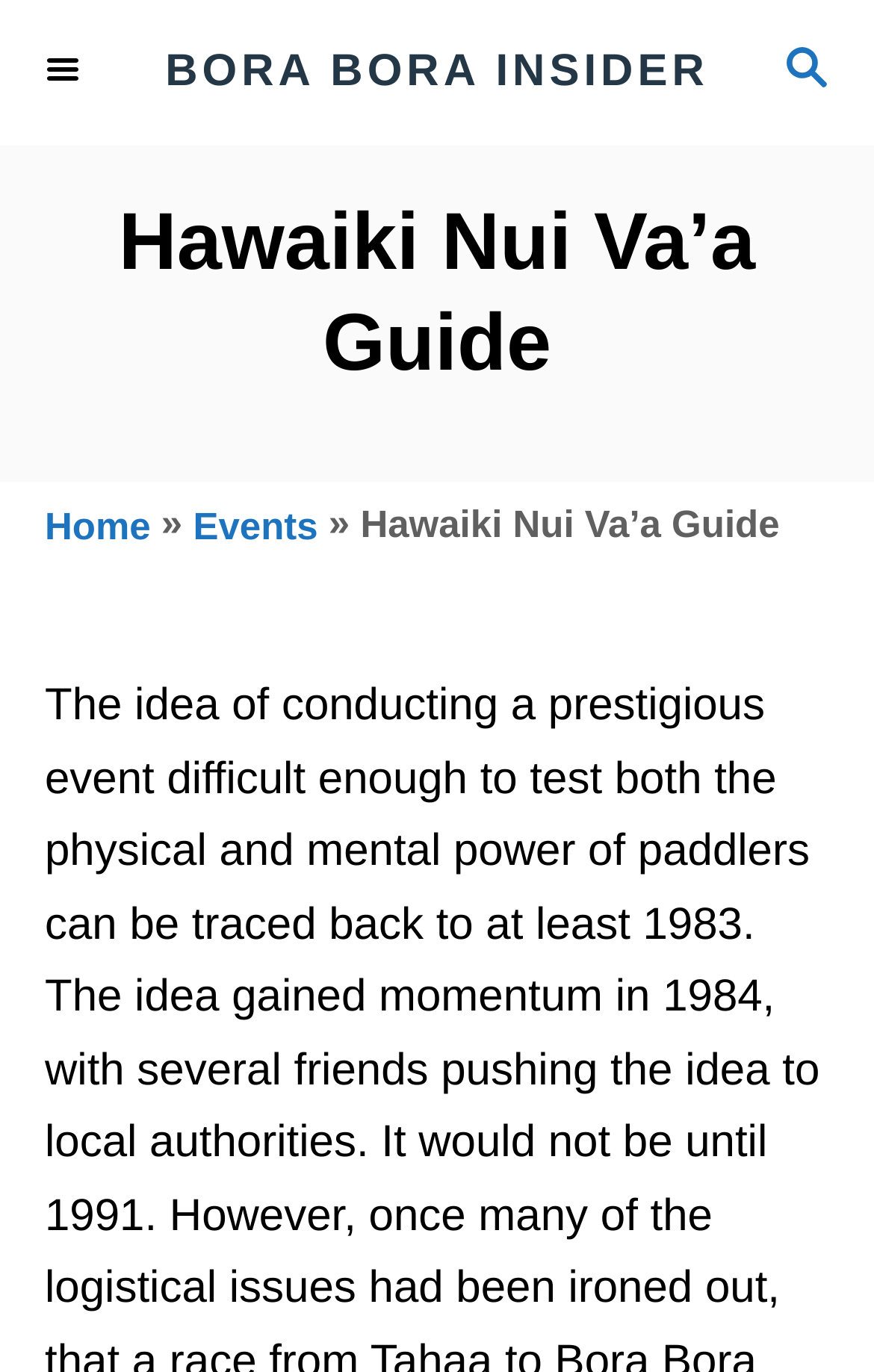Determine the bounding box for the HTML element described here: "Bora Bora Insider". The coordinates should be given as [left, top, right, bottom] with each number being a float between 0 and 1.

[0.154, 0.01, 0.846, 0.096]